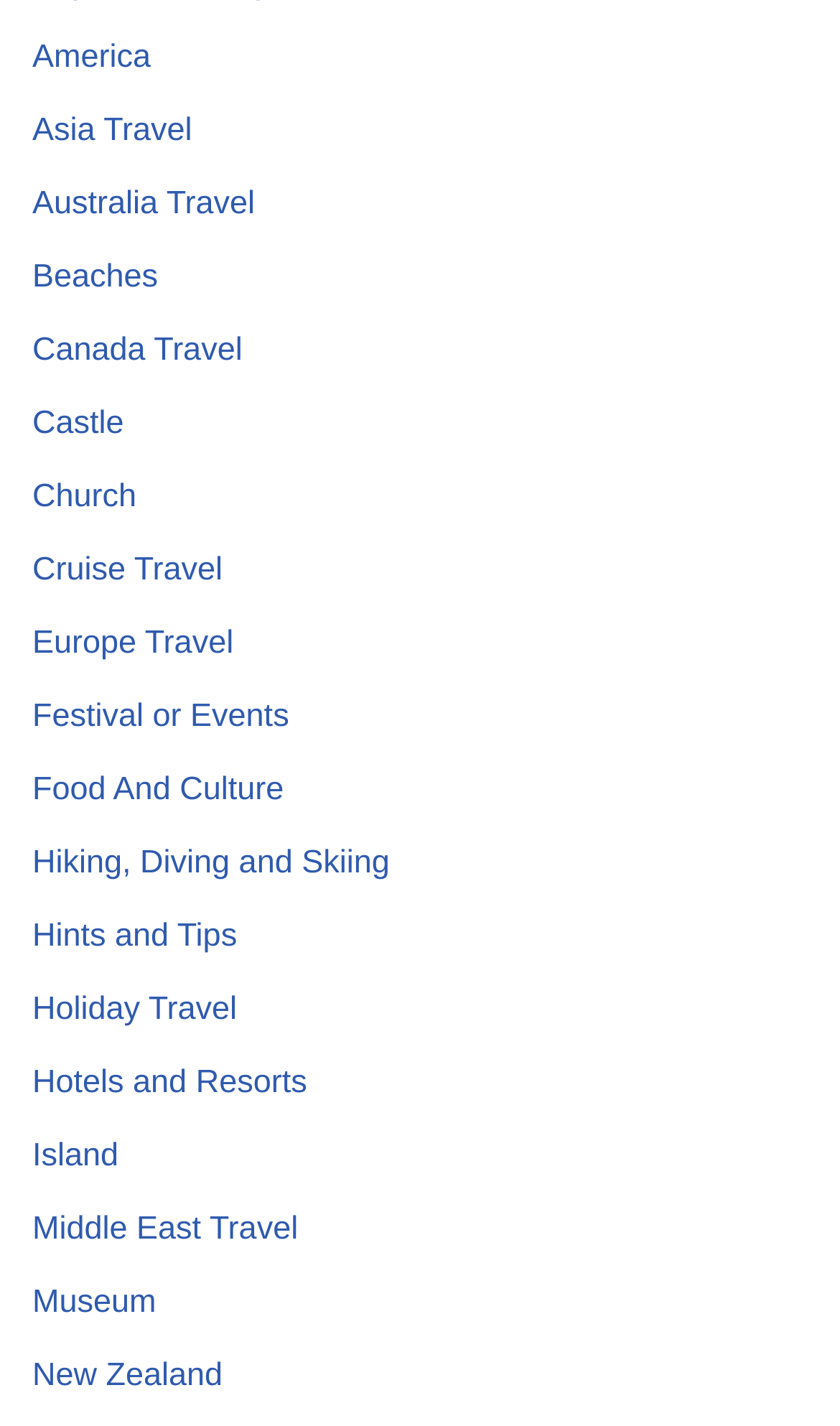Locate the coordinates of the bounding box for the clickable region that fulfills this instruction: "Explore America".

[0.038, 0.028, 0.18, 0.053]